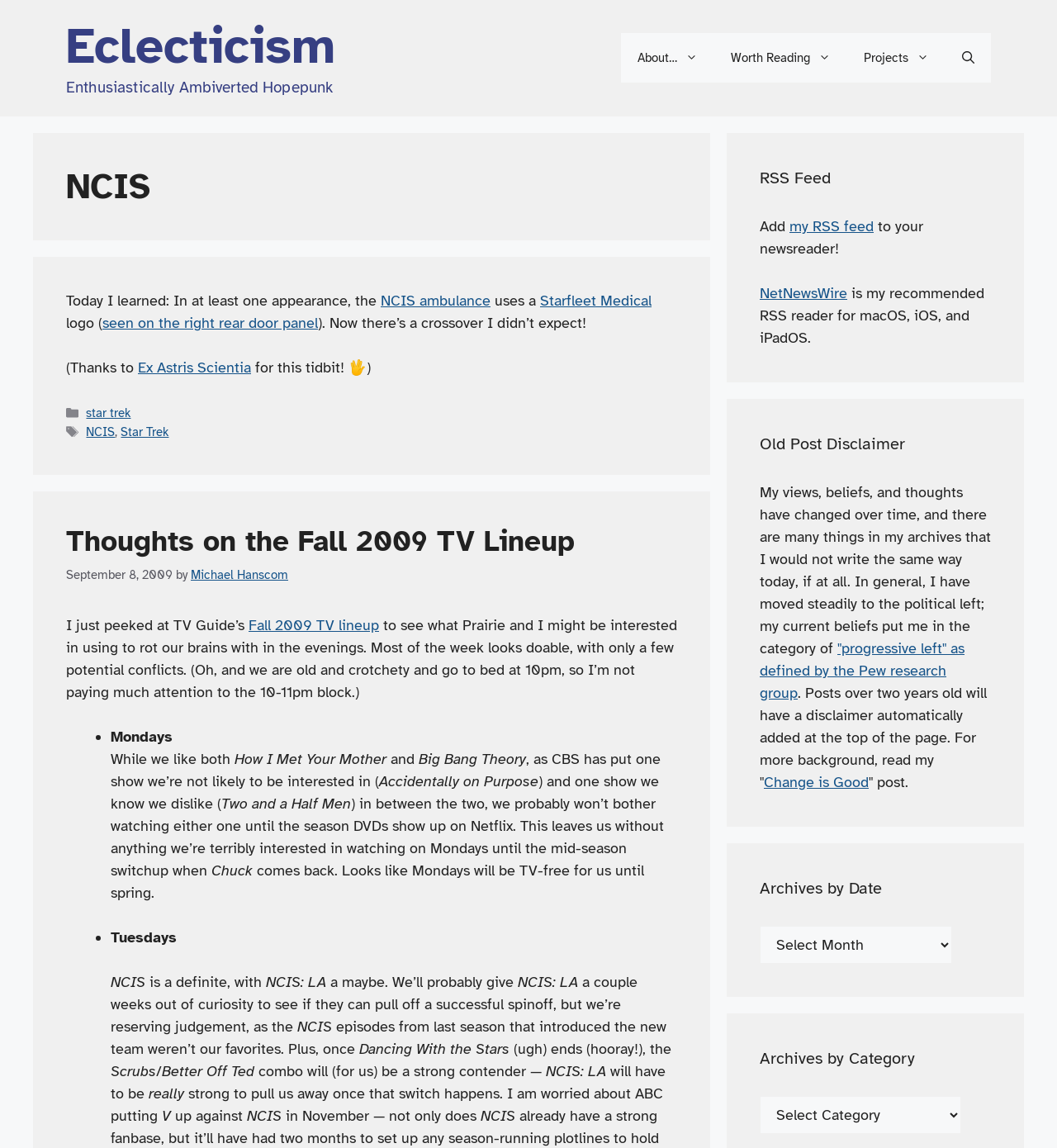Locate the bounding box coordinates of the element that should be clicked to execute the following instruction: "read more about recycling reform".

None